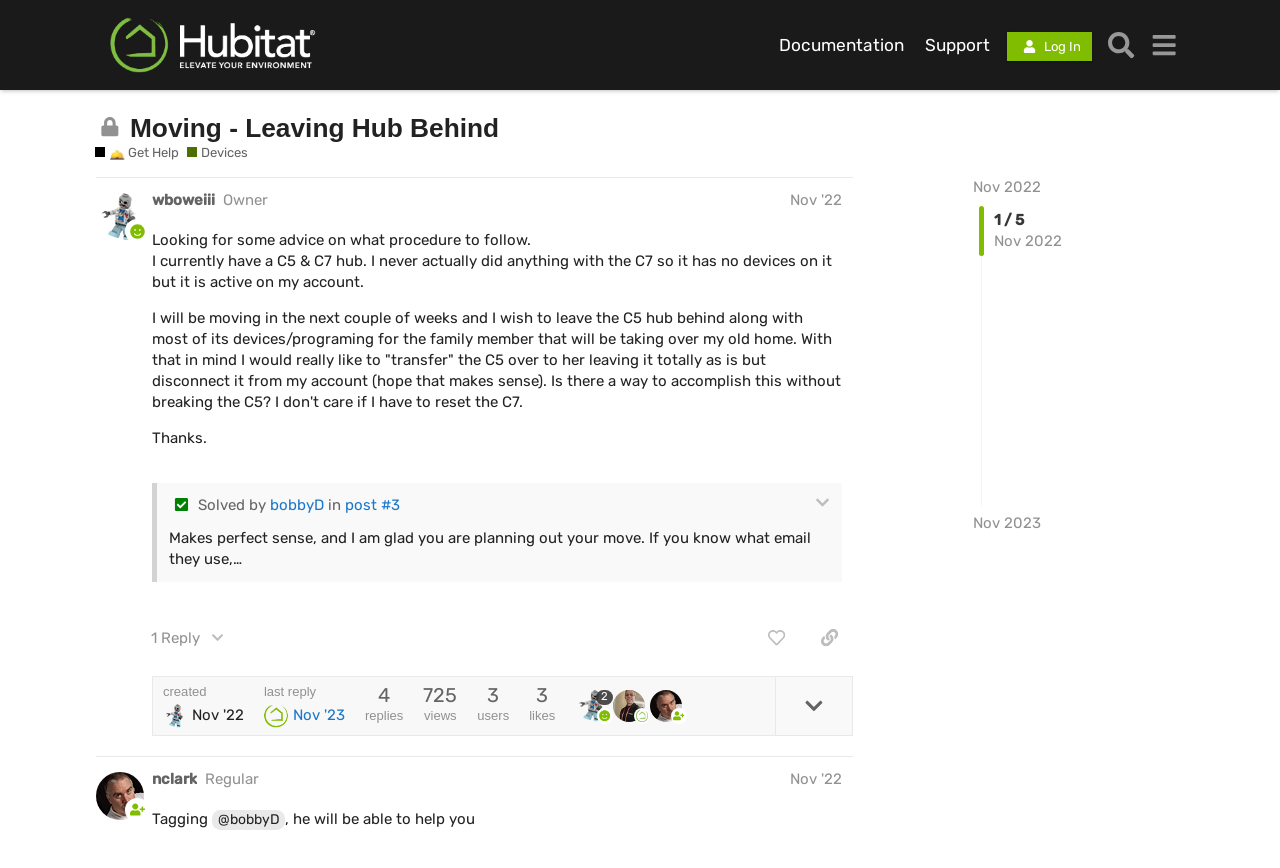Can you find the bounding box coordinates for the UI element given this description: "Moving - Leaving Hub Behind"? Provide the coordinates as four float numbers between 0 and 1: [left, top, right, bottom].

[0.102, 0.13, 0.39, 0.164]